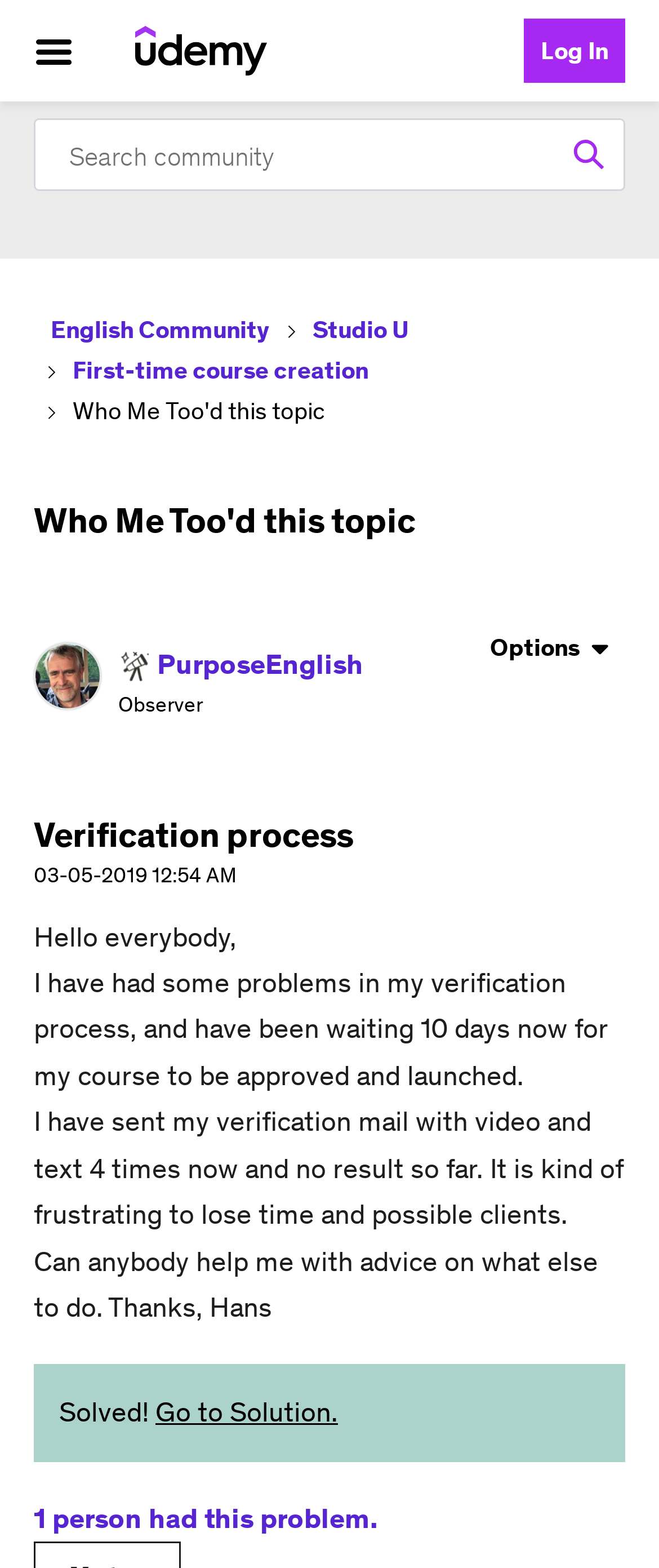What is the purpose of the 'Show Verification process post option menu' button?
Use the image to give a comprehensive and detailed response to the question.

I inferred the purpose of the button by looking at its label 'Show Verification process post option menu'. This label suggests that the button is used to show additional options related to the verification process post.